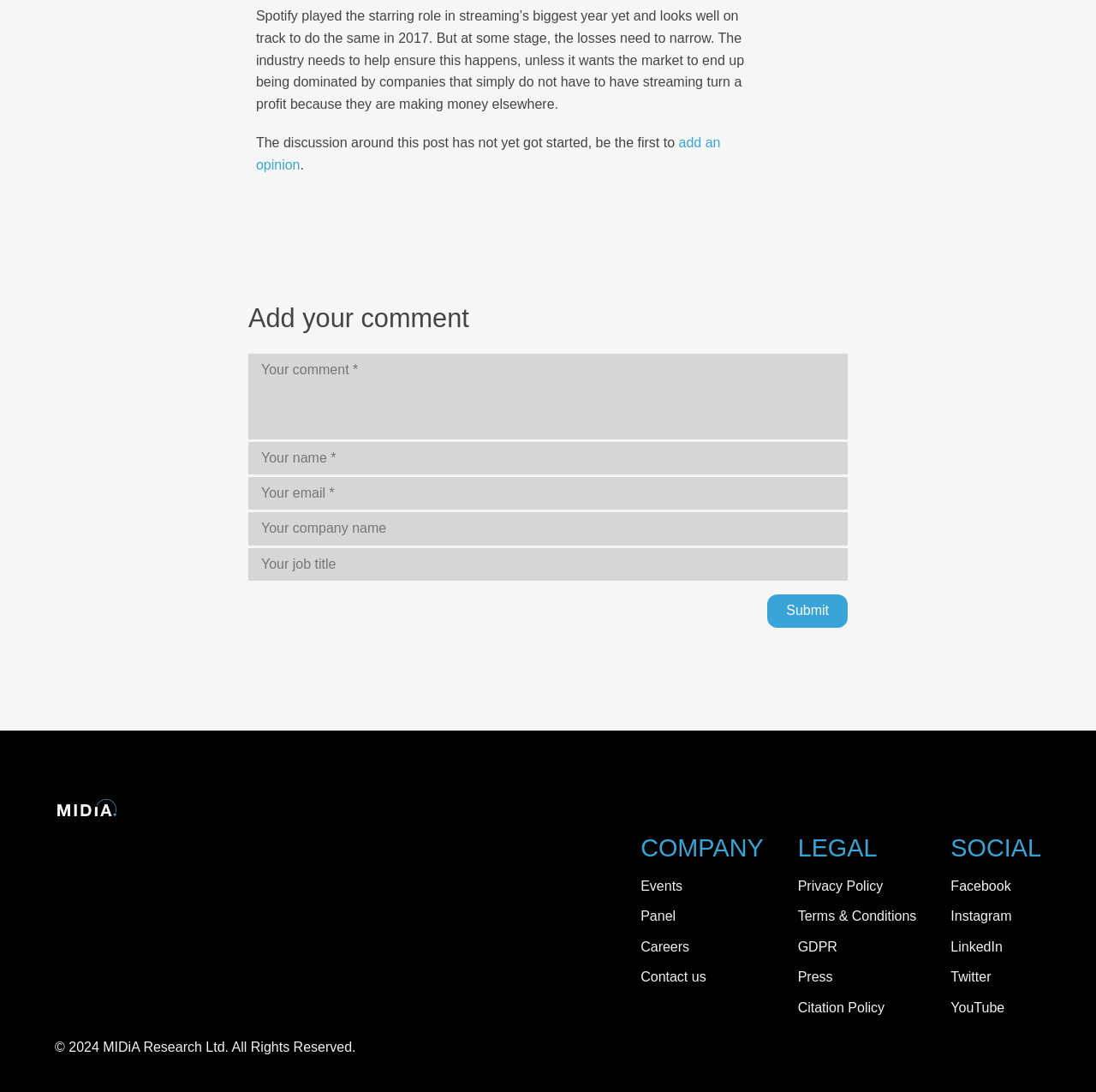Bounding box coordinates are specified in the format (top-left x, top-left y, bottom-right x, bottom-right y). All values are floating point numbers bounded between 0 and 1. Please provide the bounding box coordinate of the region this sentence describes: YouTube

[0.867, 0.913, 0.95, 0.933]